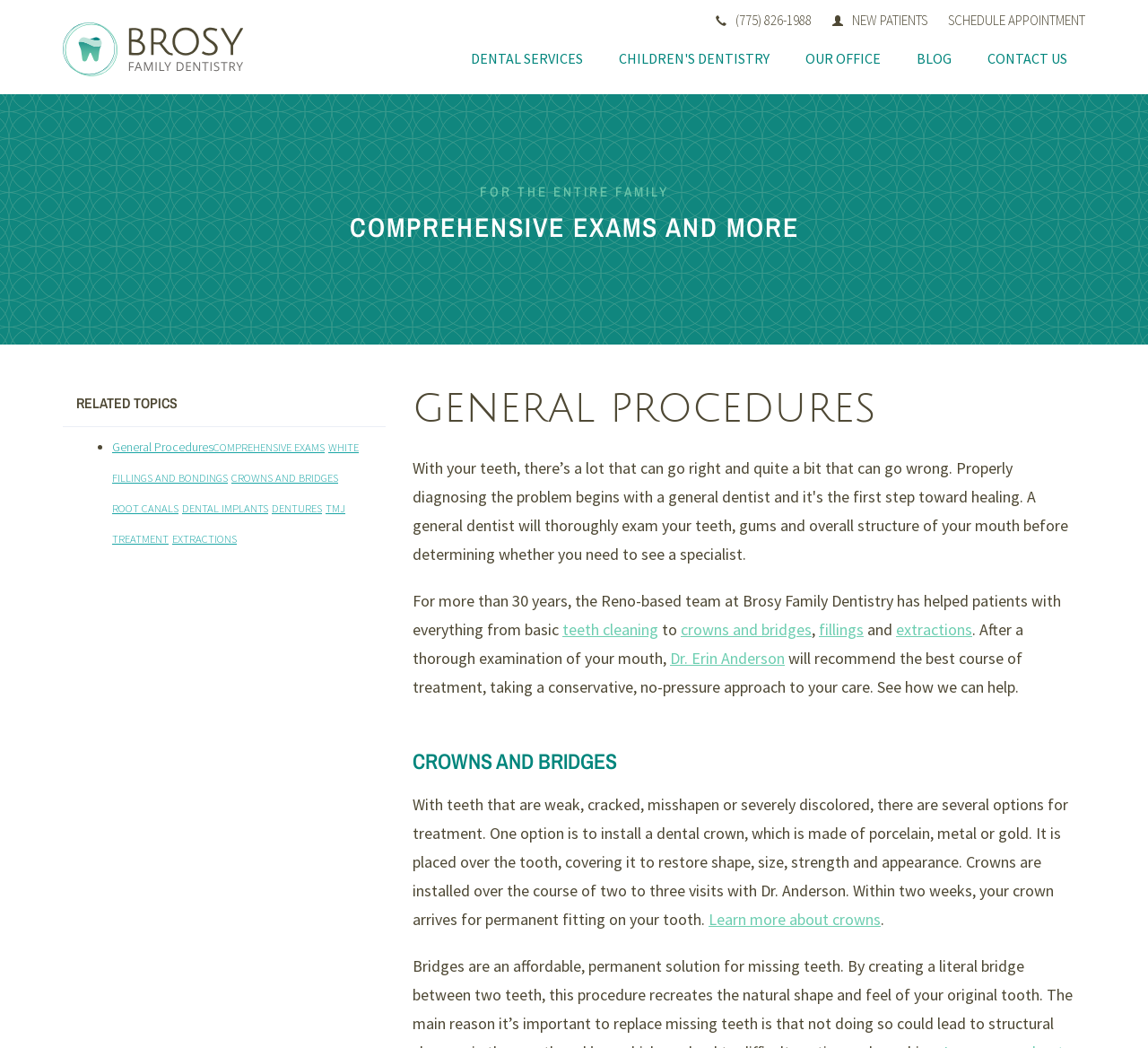Please find the bounding box coordinates for the clickable element needed to perform this instruction: "Call the dentist".

[0.623, 0.011, 0.707, 0.027]